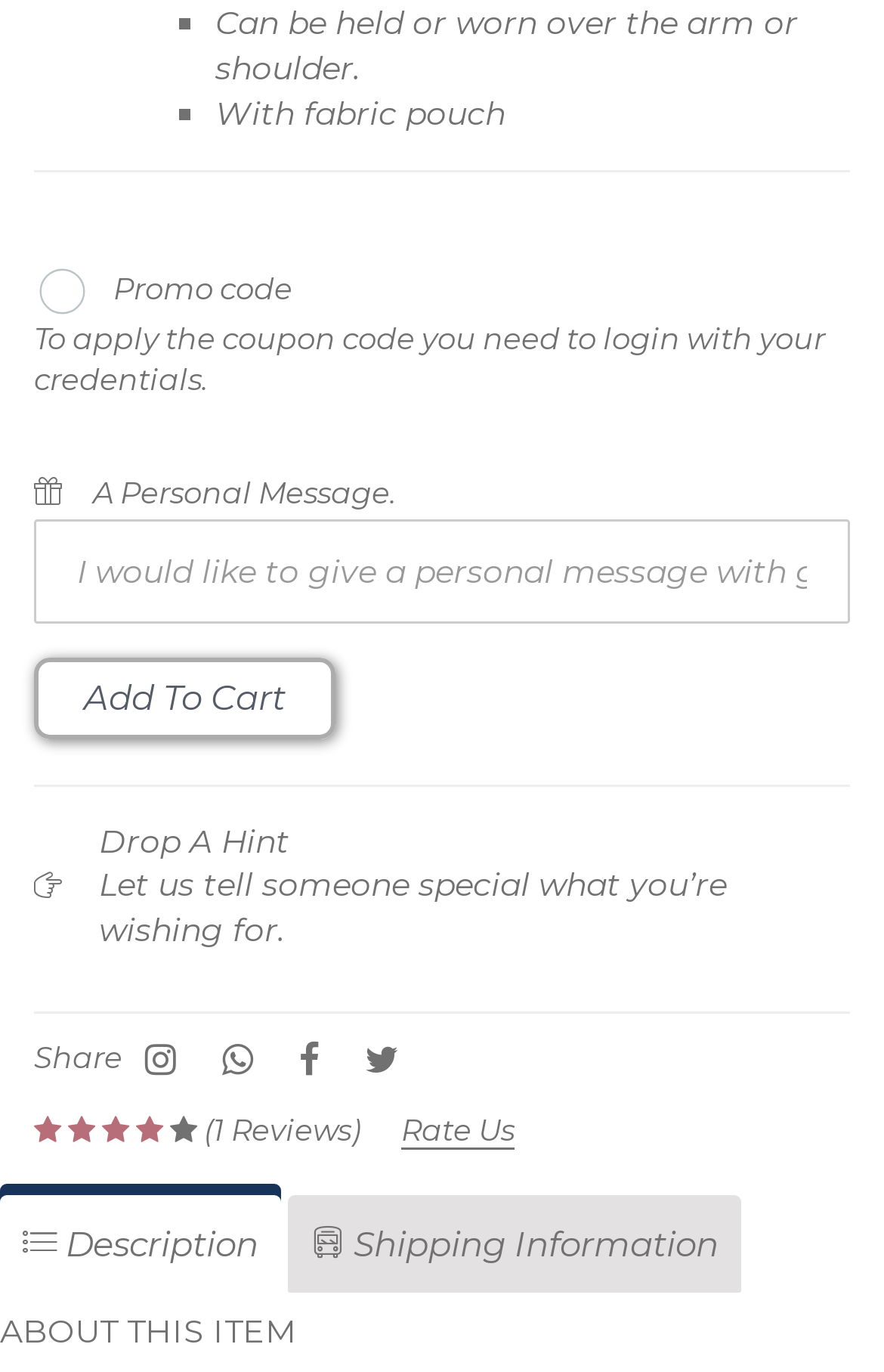Locate the bounding box coordinates of the element that should be clicked to execute the following instruction: "Add to cart".

[0.038, 0.48, 0.379, 0.539]